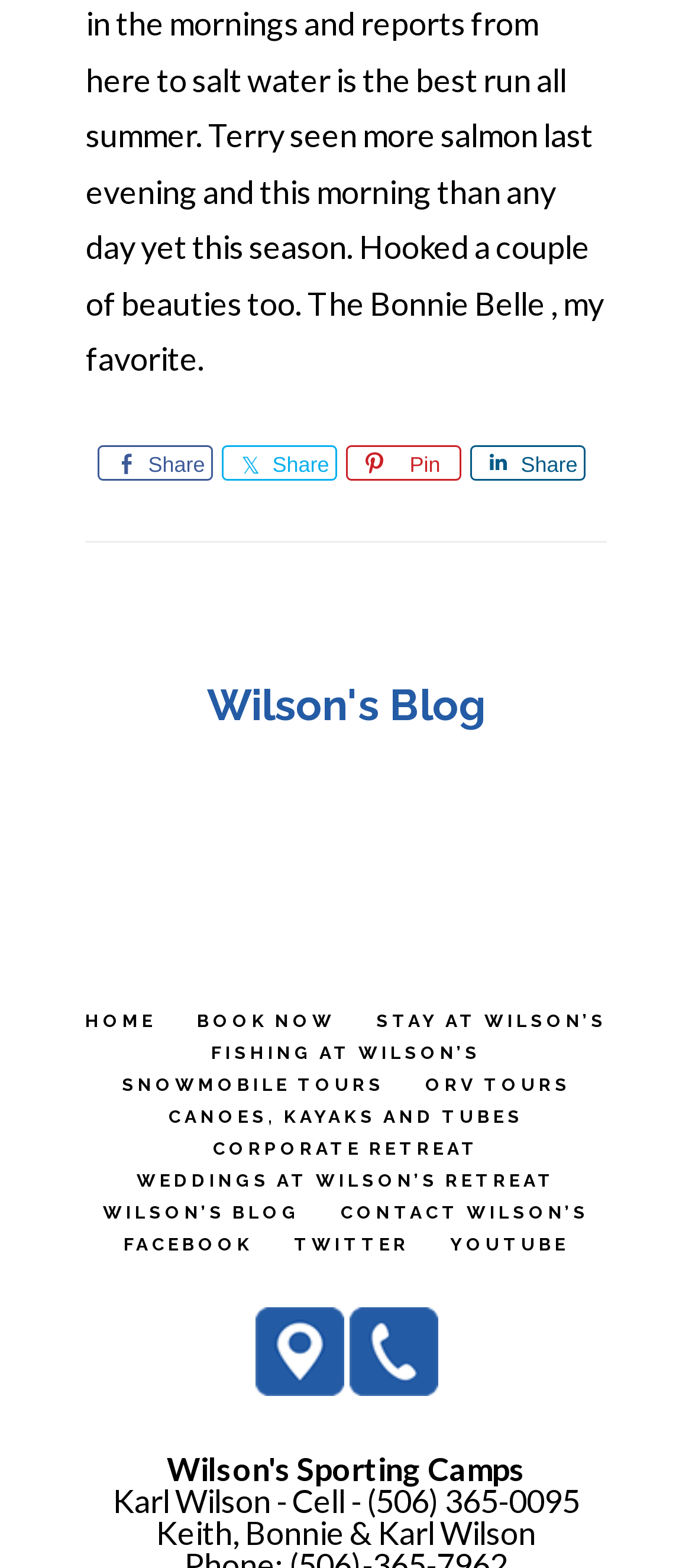What is the phone number of Karl Wilson?
Kindly answer the question with as much detail as you can.

The question can be answered by looking at the static text element with the text 'Karl Wilson - Cell - (506) 365-0095' which is located at the bottom of the webpage.